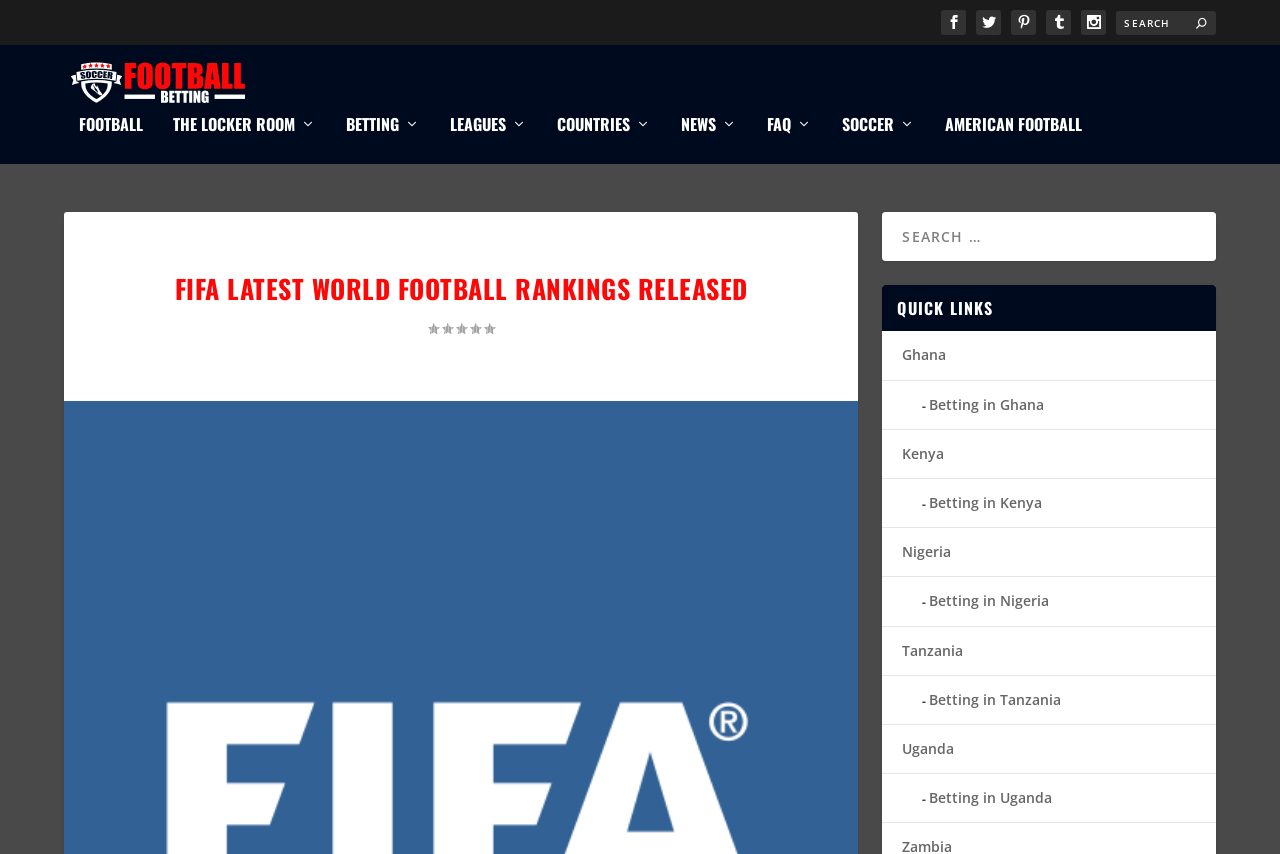Identify the bounding box coordinates for the region to click in order to carry out this instruction: "Go to Betting in Nigeria". Provide the coordinates using four float numbers between 0 and 1, formatted as [left, top, right, bottom].

[0.726, 0.681, 0.82, 0.704]